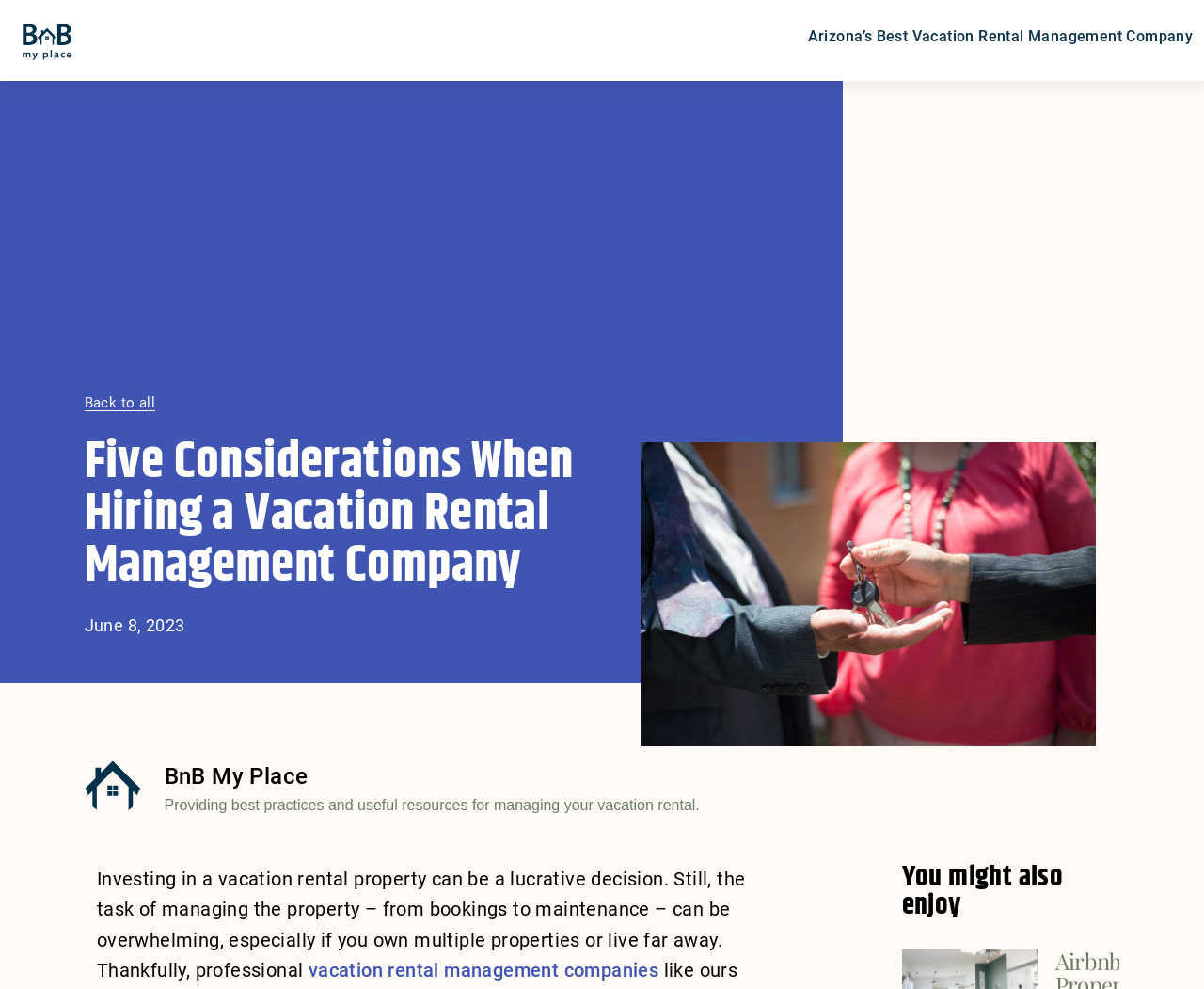What is the name of the vacation rental management company?
Give a detailed explanation using the information visible in the image.

I found the answer by looking at the logo at the top left corner of the webpage, which is an image with the text 'Air BnB My Place Logo'. Then, I searched for other mentions of the company name and found it in the heading 'BnB My Place' and the image description 'Picture of BnB My Place'.